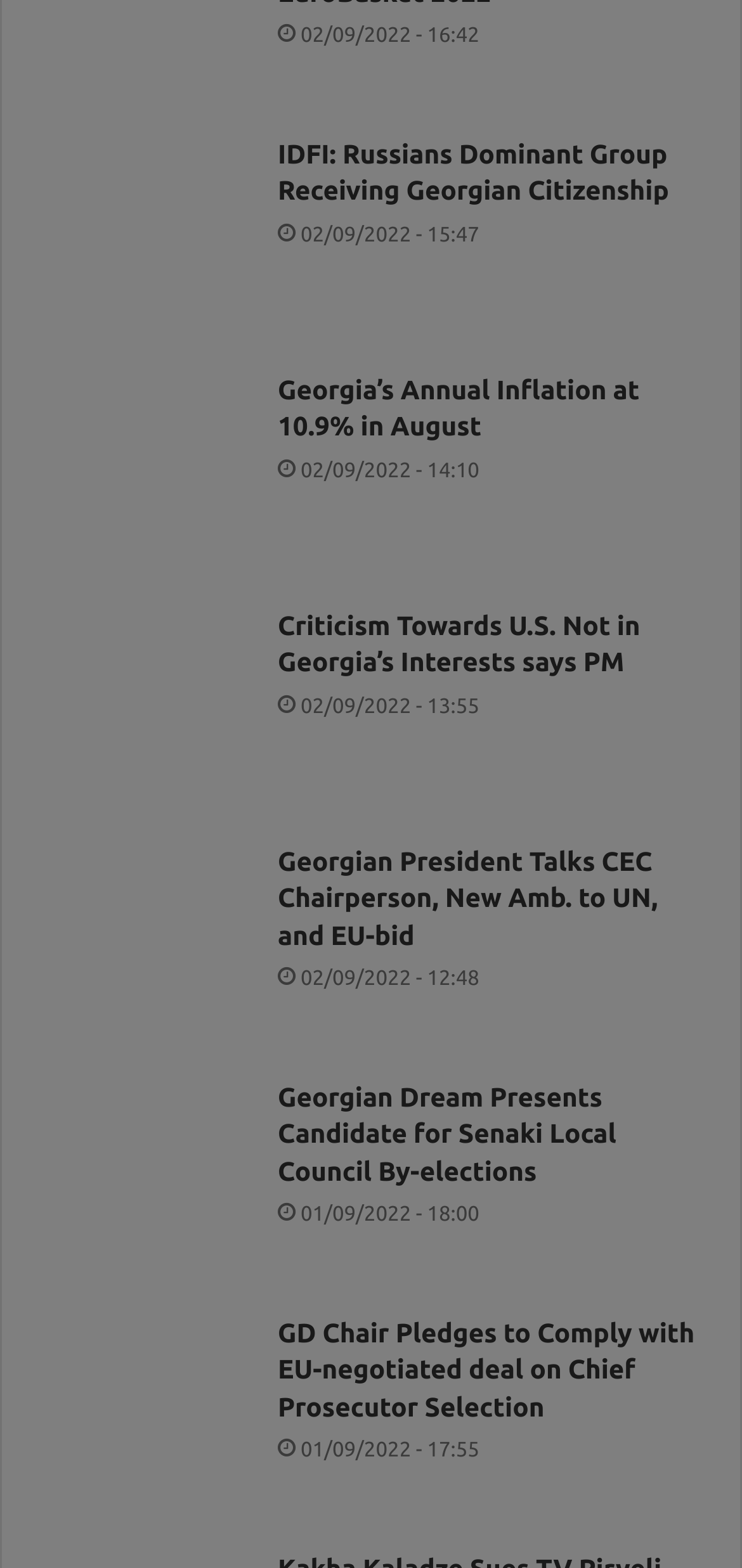Specify the bounding box coordinates of the area that needs to be clicked to achieve the following instruction: "Explore Biodiversity Conservation".

None